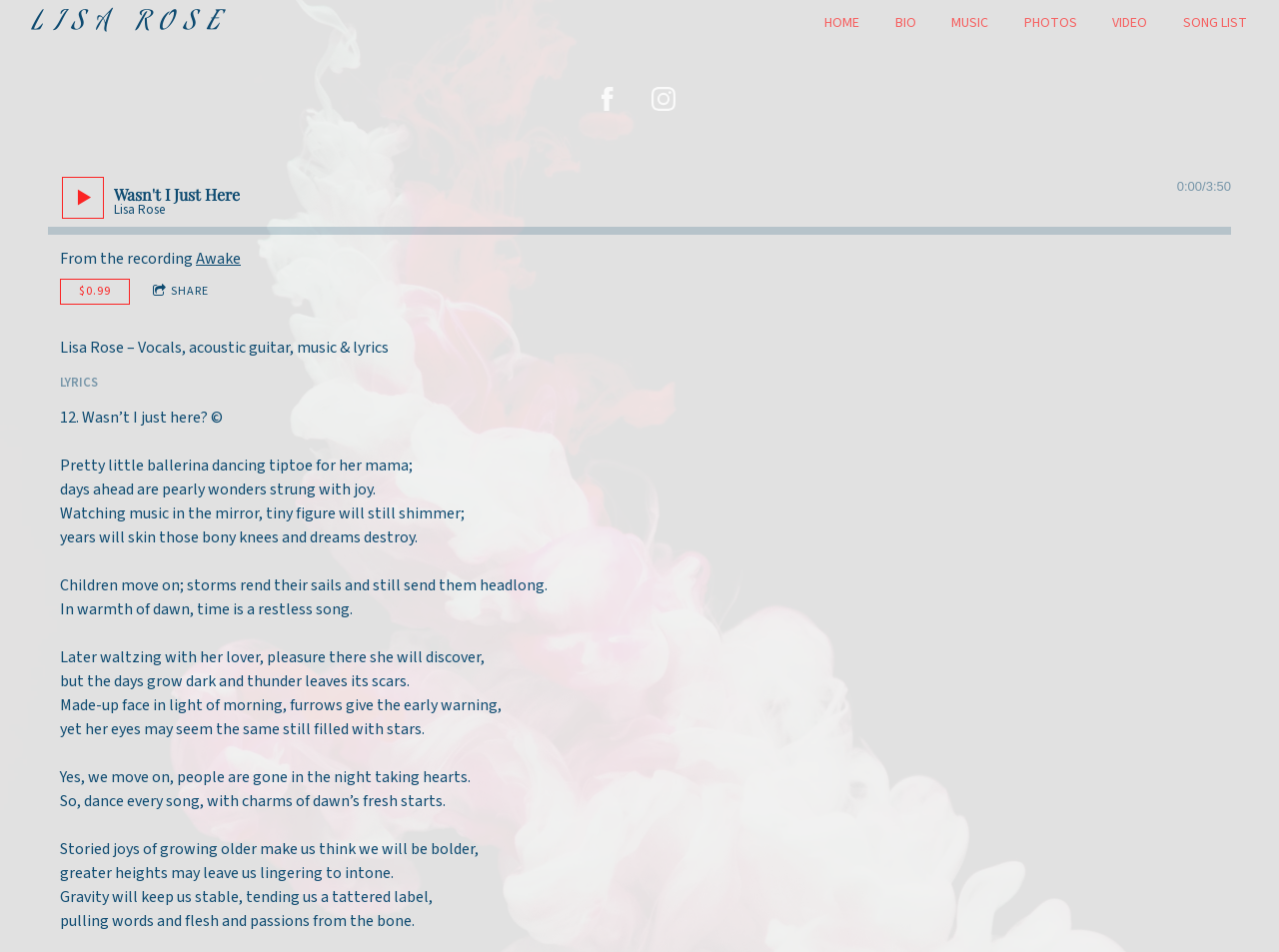Highlight the bounding box coordinates of the region I should click on to meet the following instruction: "Visit Lisa Rose's Facebook page".

[0.466, 0.091, 0.484, 0.116]